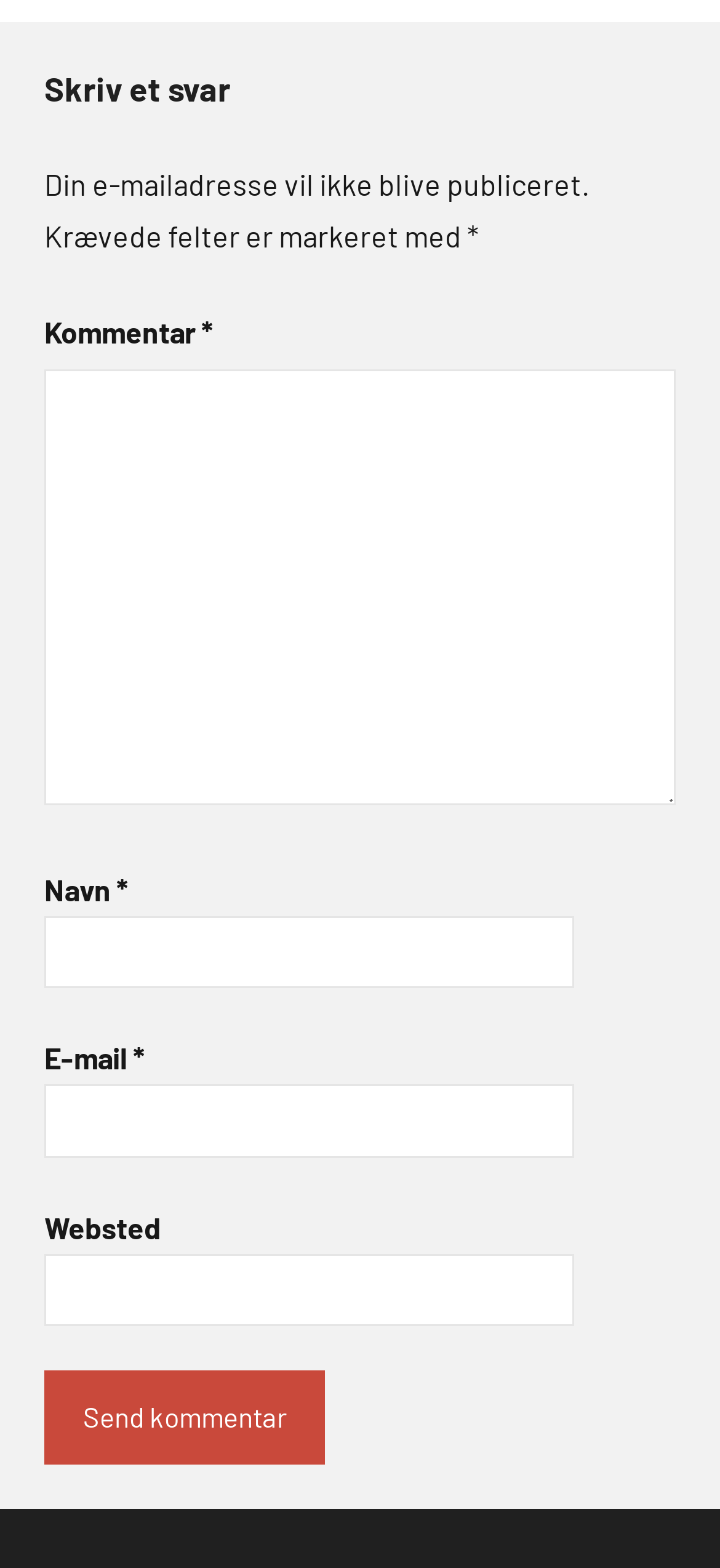What is the purpose of the webpage?
Give a single word or phrase answer based on the content of the image.

Leave a comment